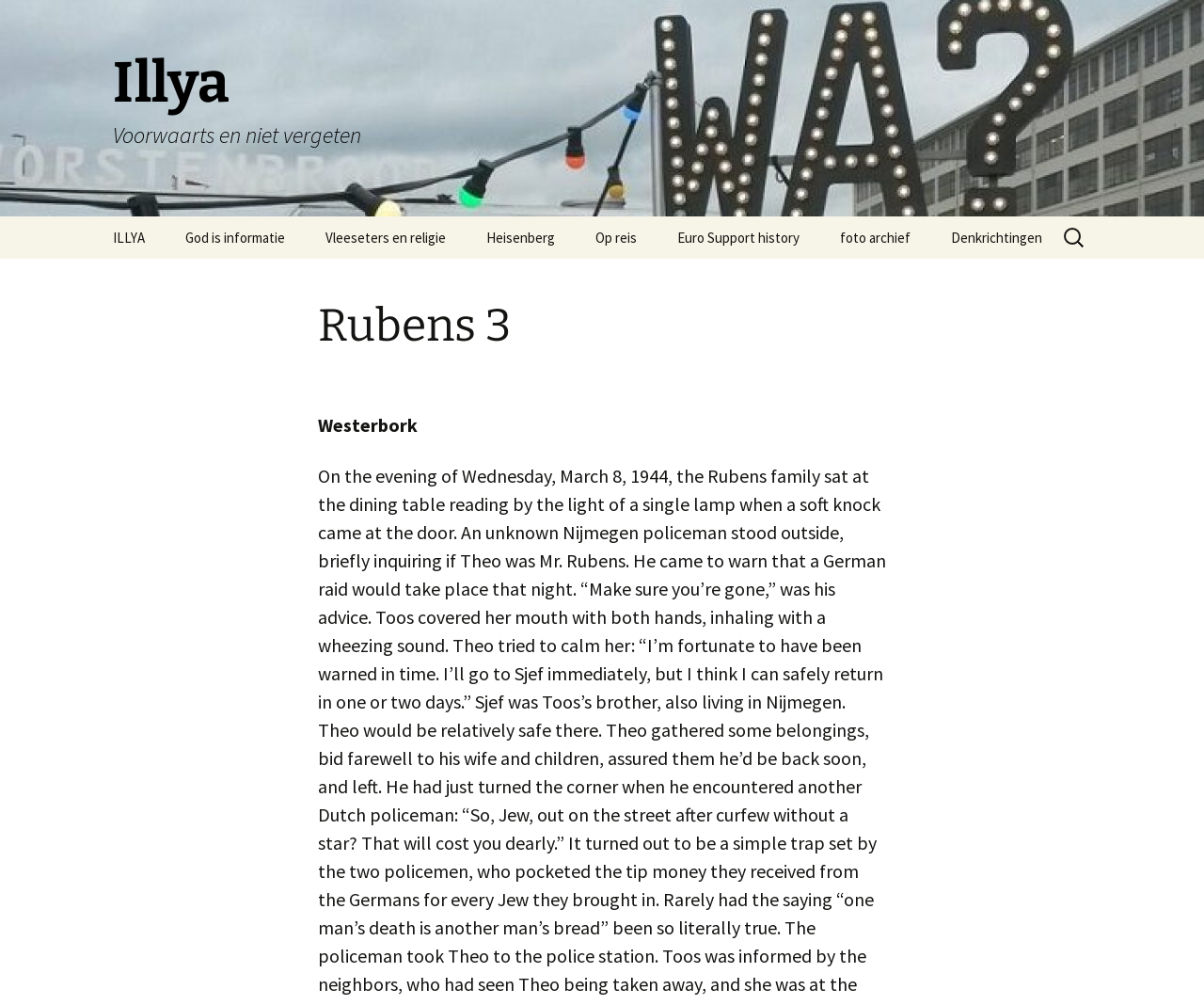What is the topic of the link 'Heisenberg'?
Look at the image and respond with a one-word or short phrase answer.

Physics